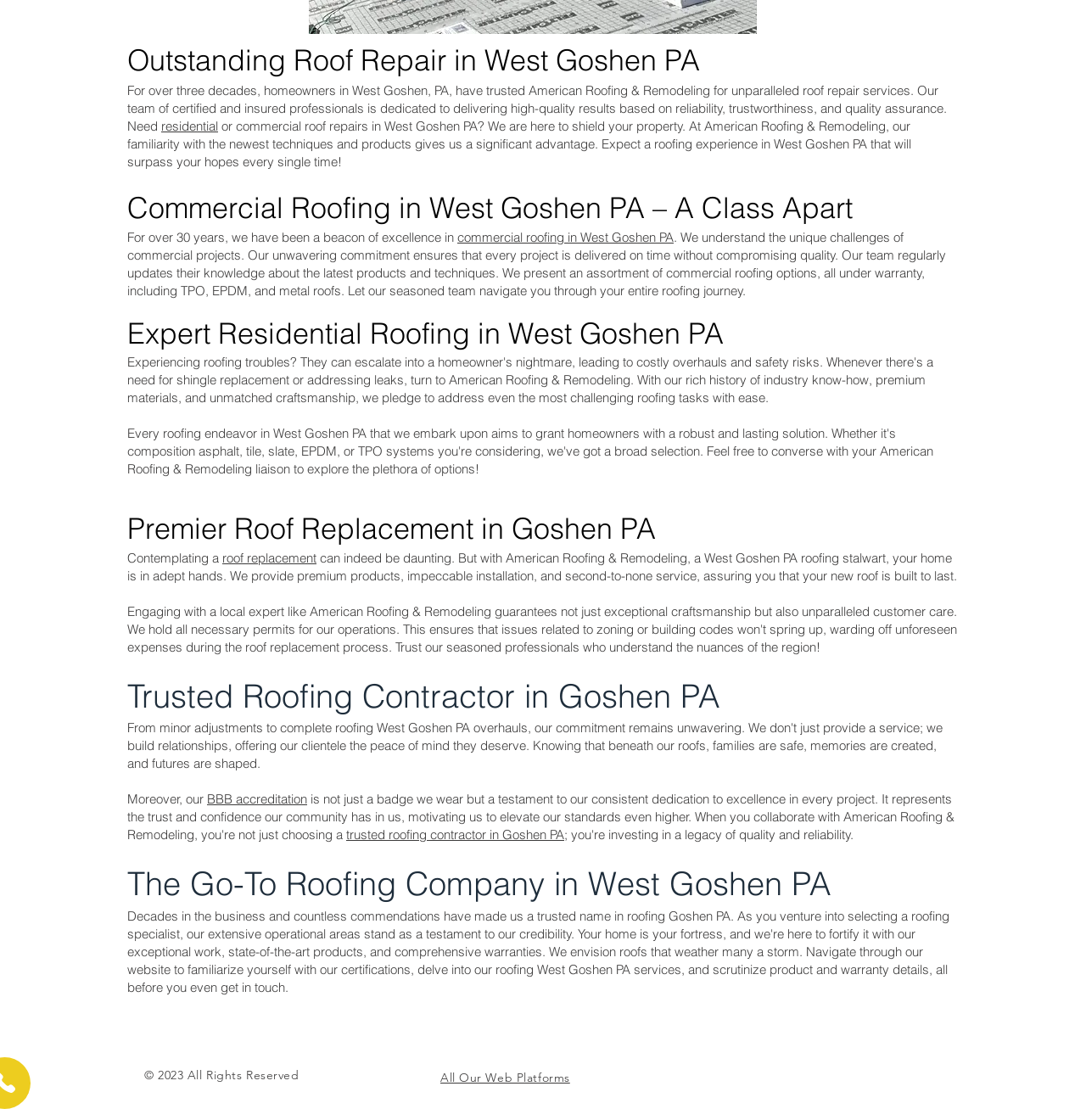Please provide a brief answer to the question using only one word or phrase: 
What is the benefit of choosing American Roofing & Remodeling?

High-quality results